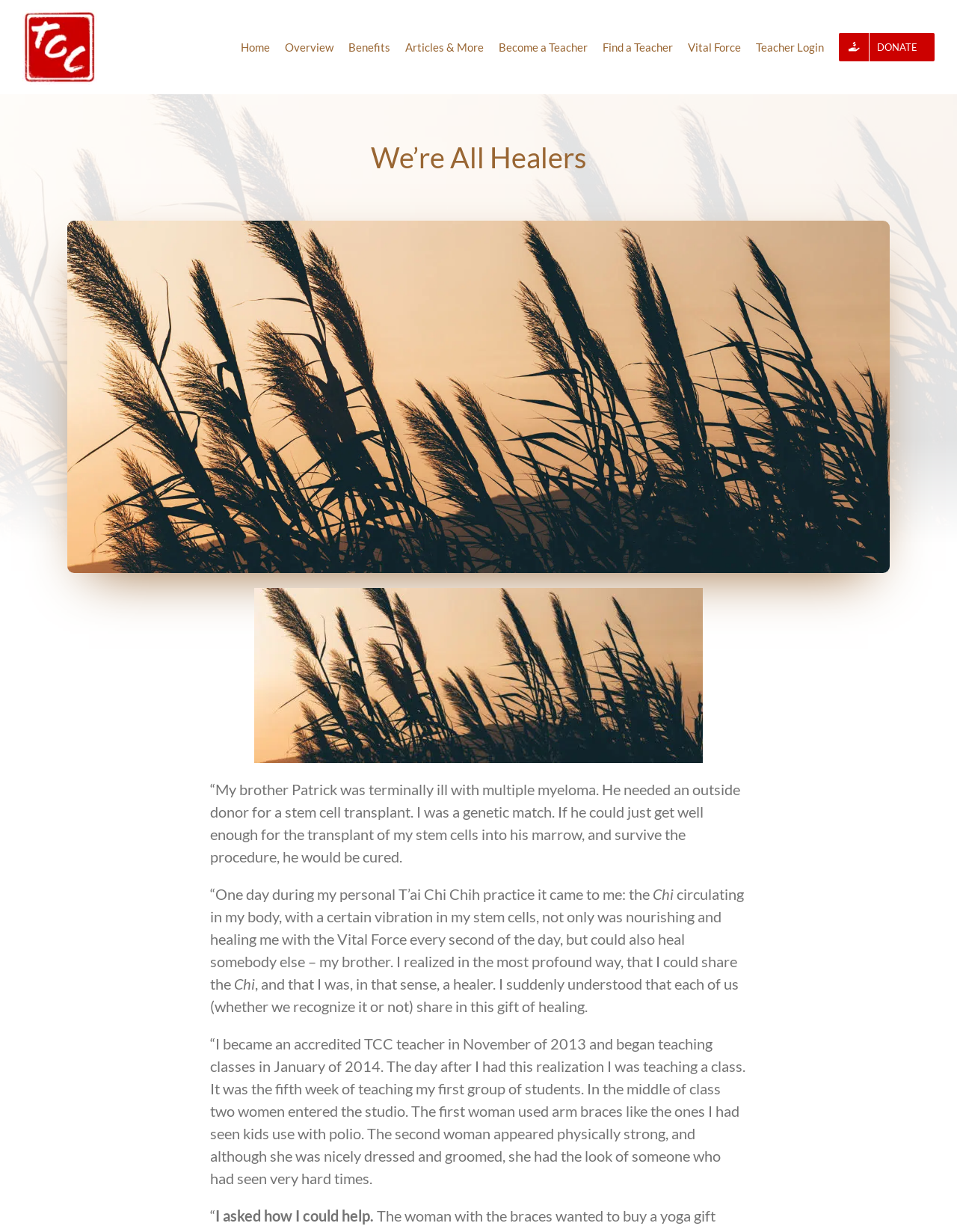How many navigation links are there?
Using the visual information, reply with a single word or short phrase.

9